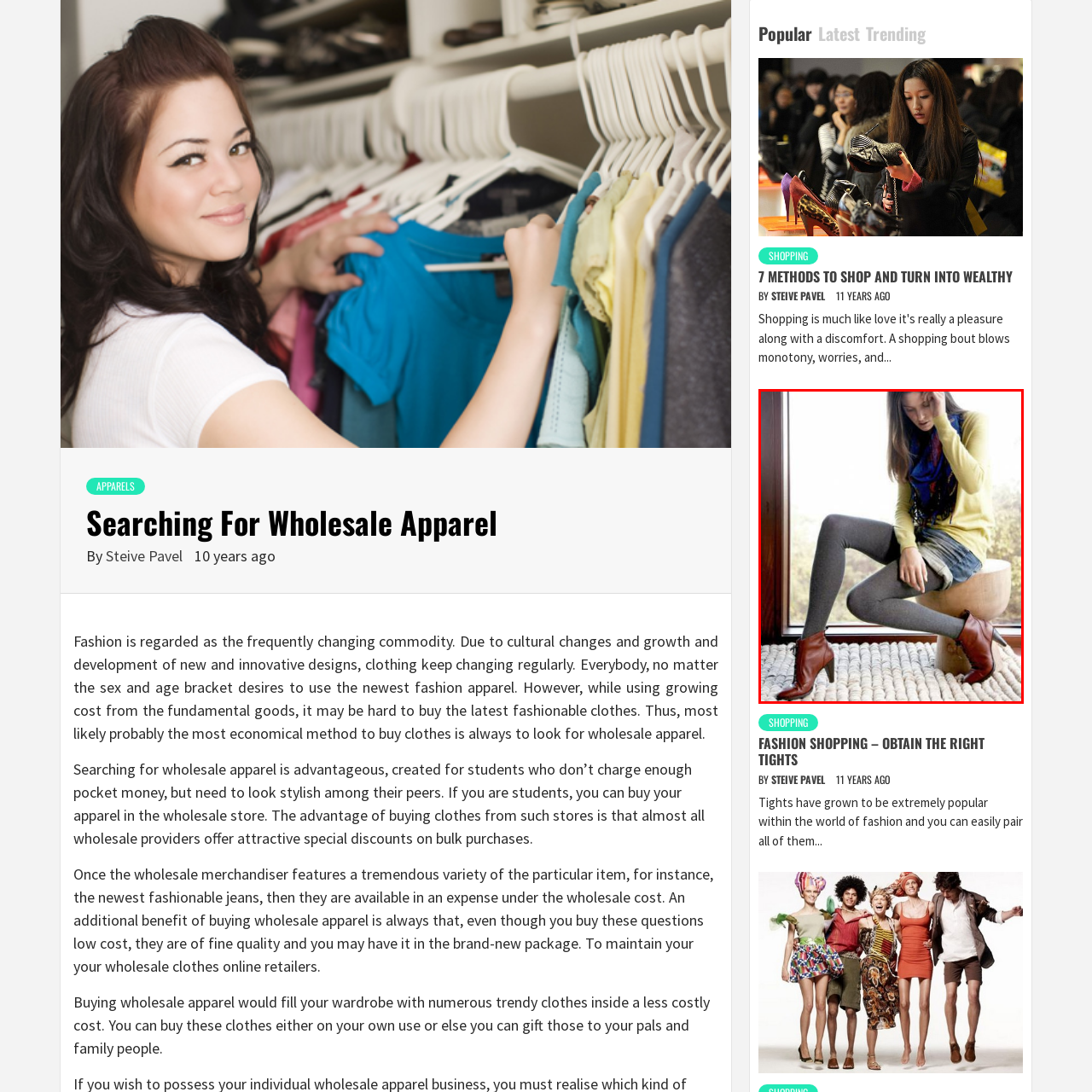Inspect the image bordered by the red bounding box and supply a comprehensive response to the upcoming question based on what you see in the image: What color is the sweater?

The model is wearing a warm yellow sweater, which is a vibrant and cheerful color that adds a pop of brightness to her overall ensemble.